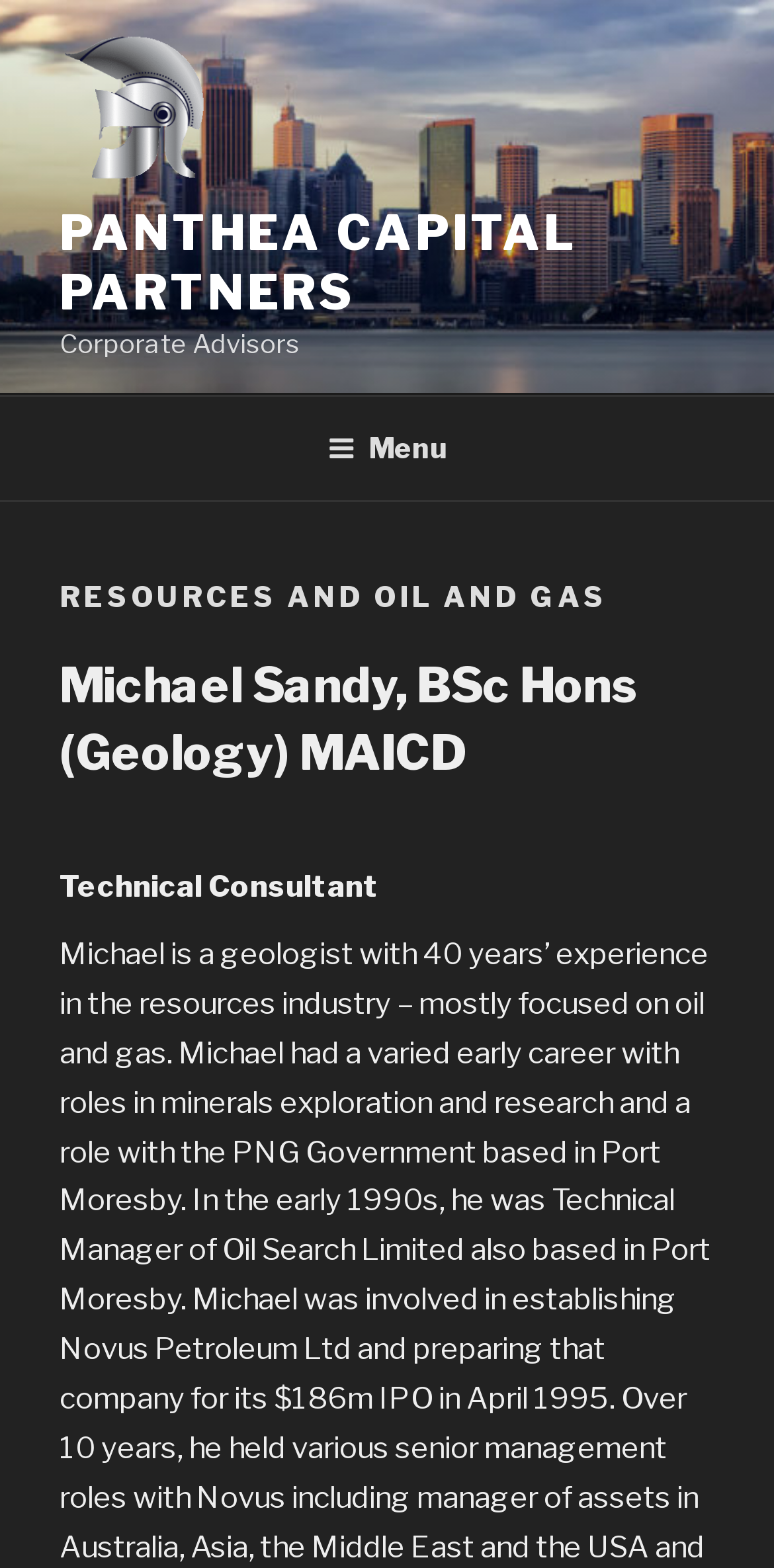What type of advisors are mentioned on the webpage?
Based on the image, provide a one-word or brief-phrase response.

Corporate Advisors